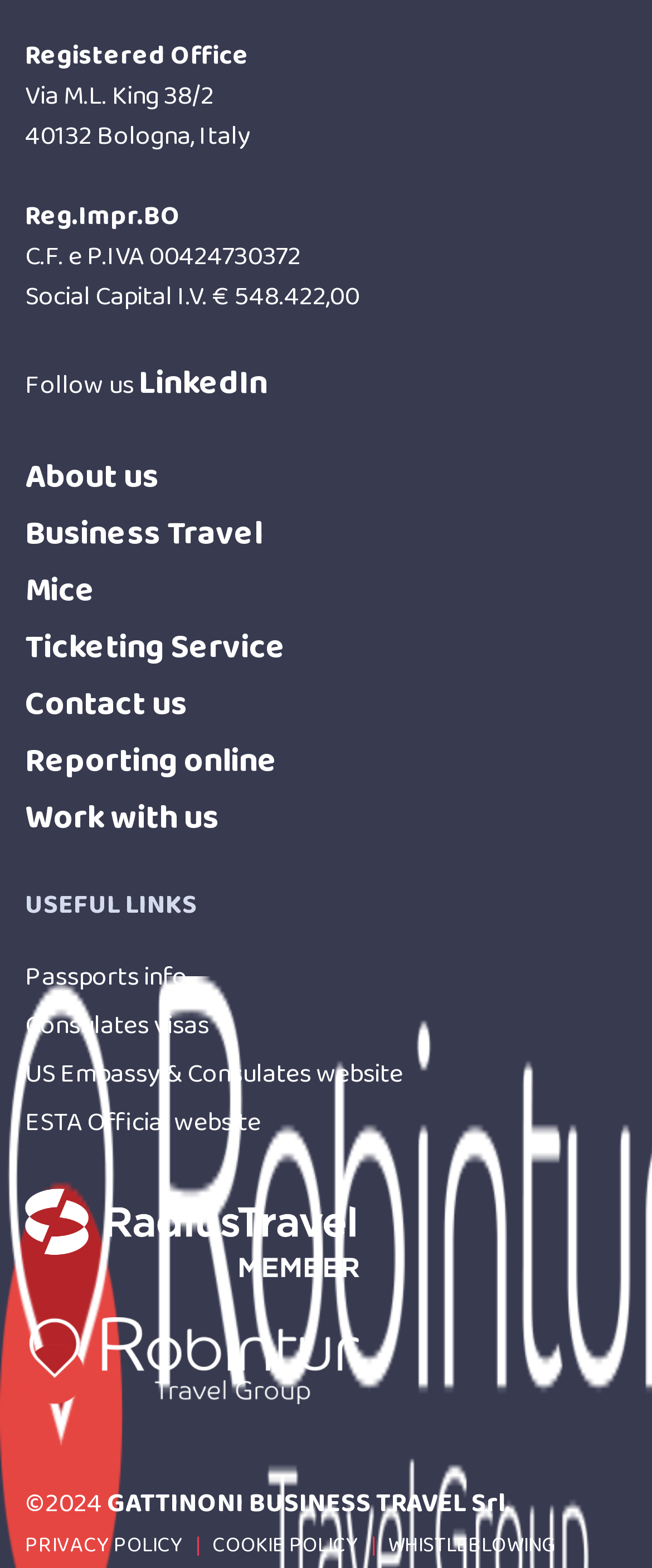Identify the bounding box coordinates for the element that needs to be clicked to fulfill this instruction: "Get passports information". Provide the coordinates in the format of four float numbers between 0 and 1: [left, top, right, bottom].

[0.038, 0.608, 0.962, 0.639]